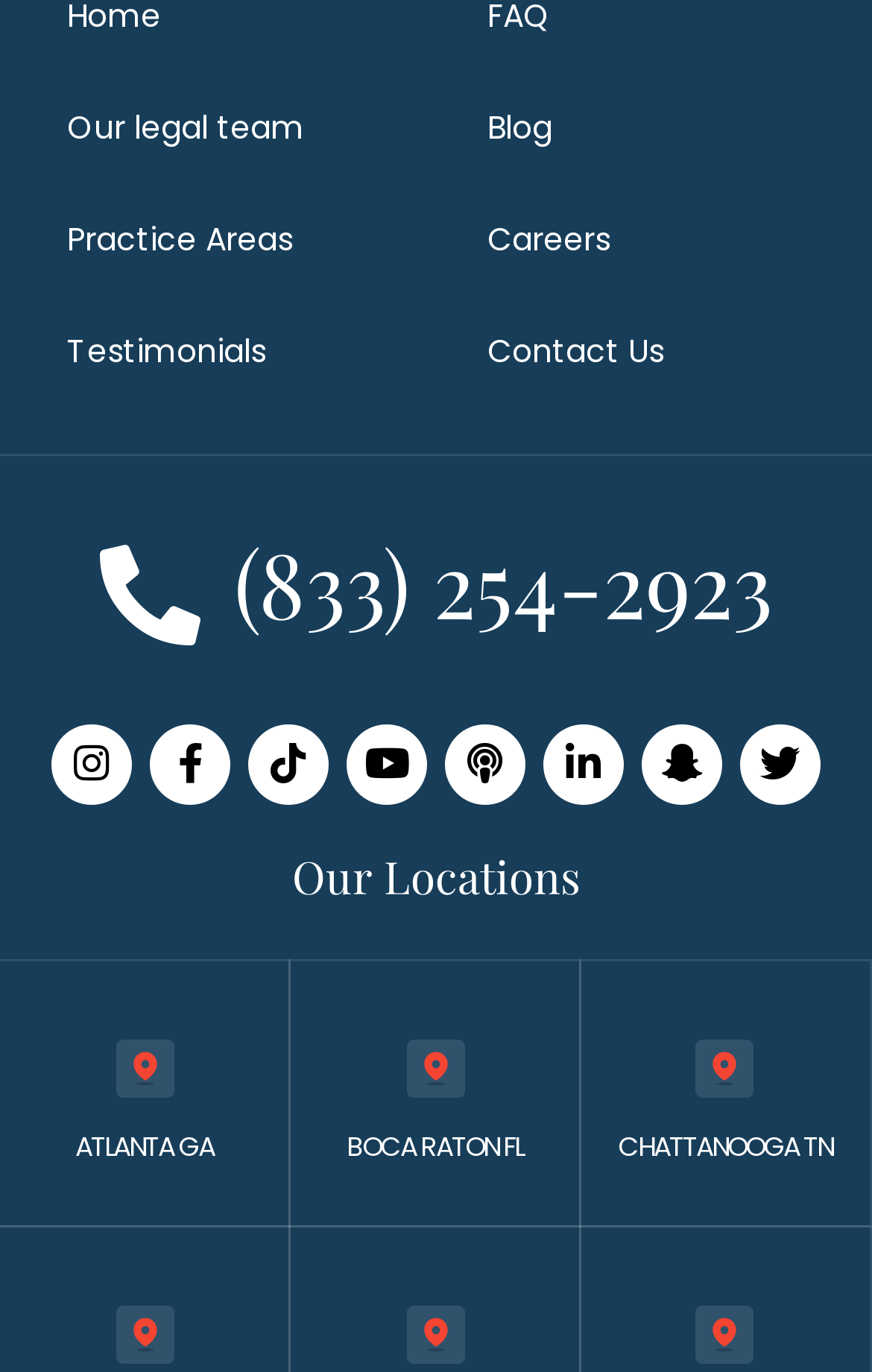Answer the following inquiry with a single word or phrase:
What is the phone number on the webpage?

(833) 254-2923